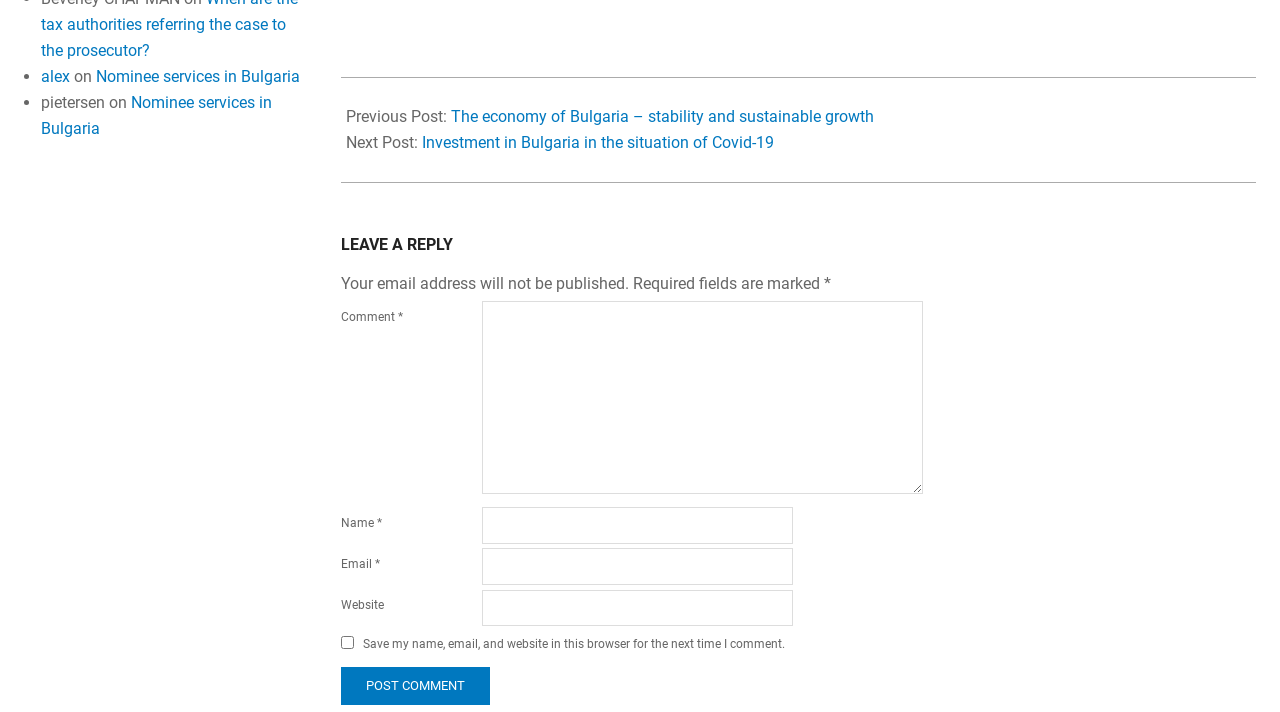Refer to the image and answer the question with as much detail as possible: What is the date of the current post?

The date of the current post can be found in the StaticText element with the text '2020-09-02' located at the top of the webpage.